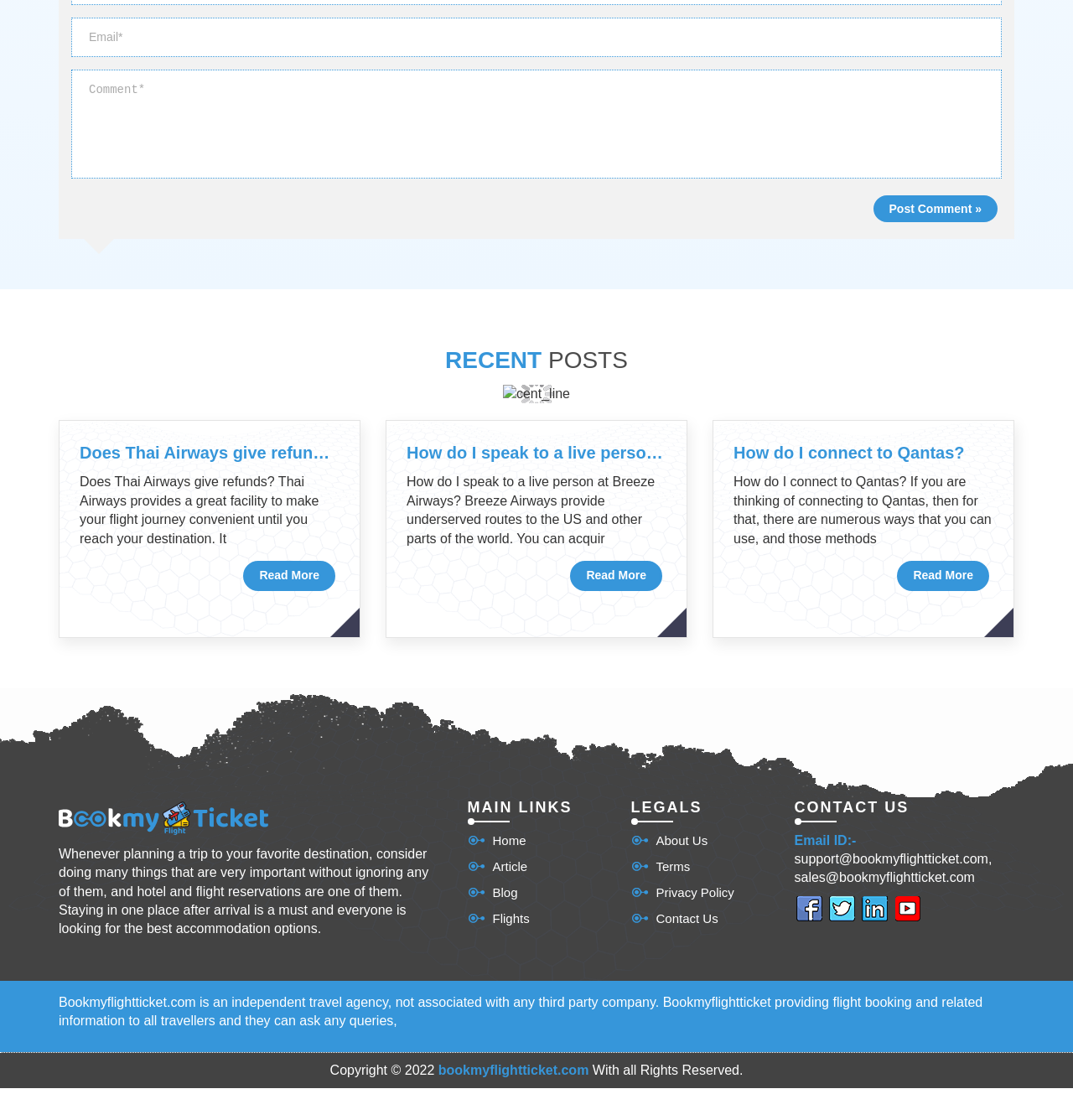Specify the bounding box coordinates of the area to click in order to execute this command: 'Contact us via email'. The coordinates should consist of four float numbers ranging from 0 to 1, and should be formatted as [left, top, right, bottom].

[0.74, 0.759, 0.925, 0.776]